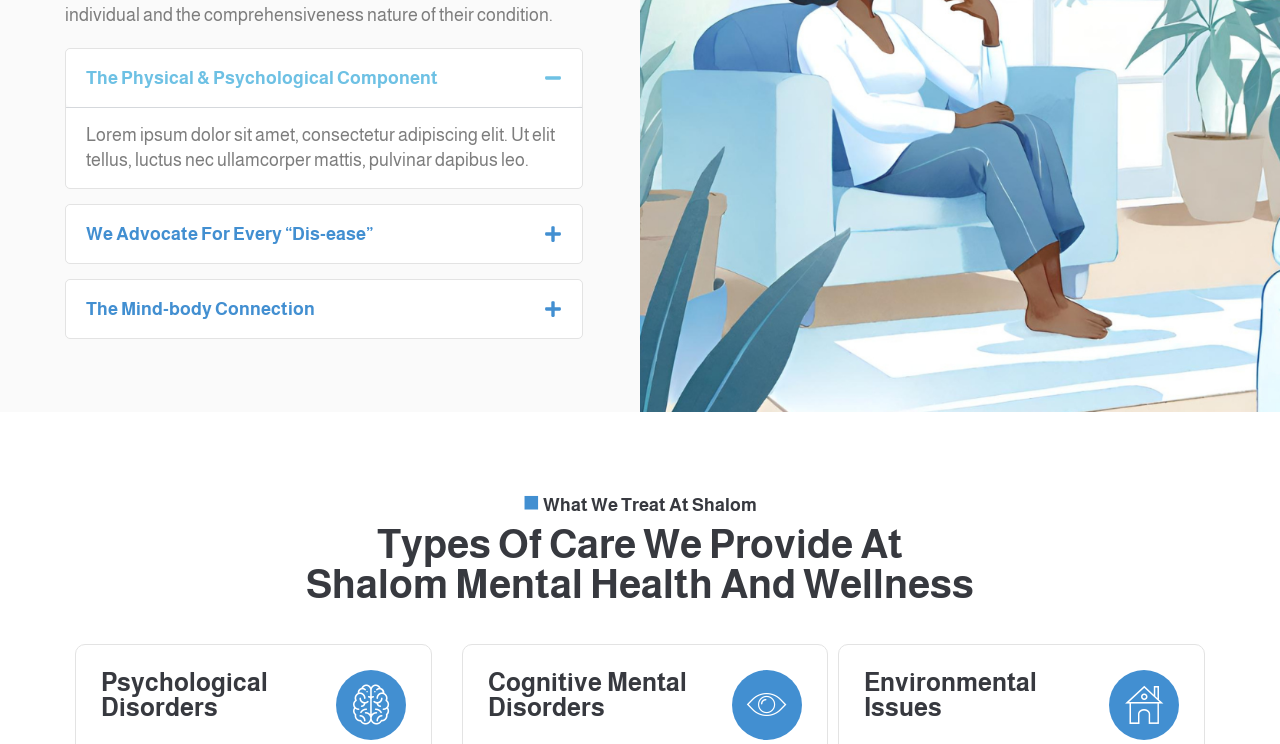Provide the bounding box coordinates of the section that needs to be clicked to accomplish the following instruction: "Check the latest news."

None